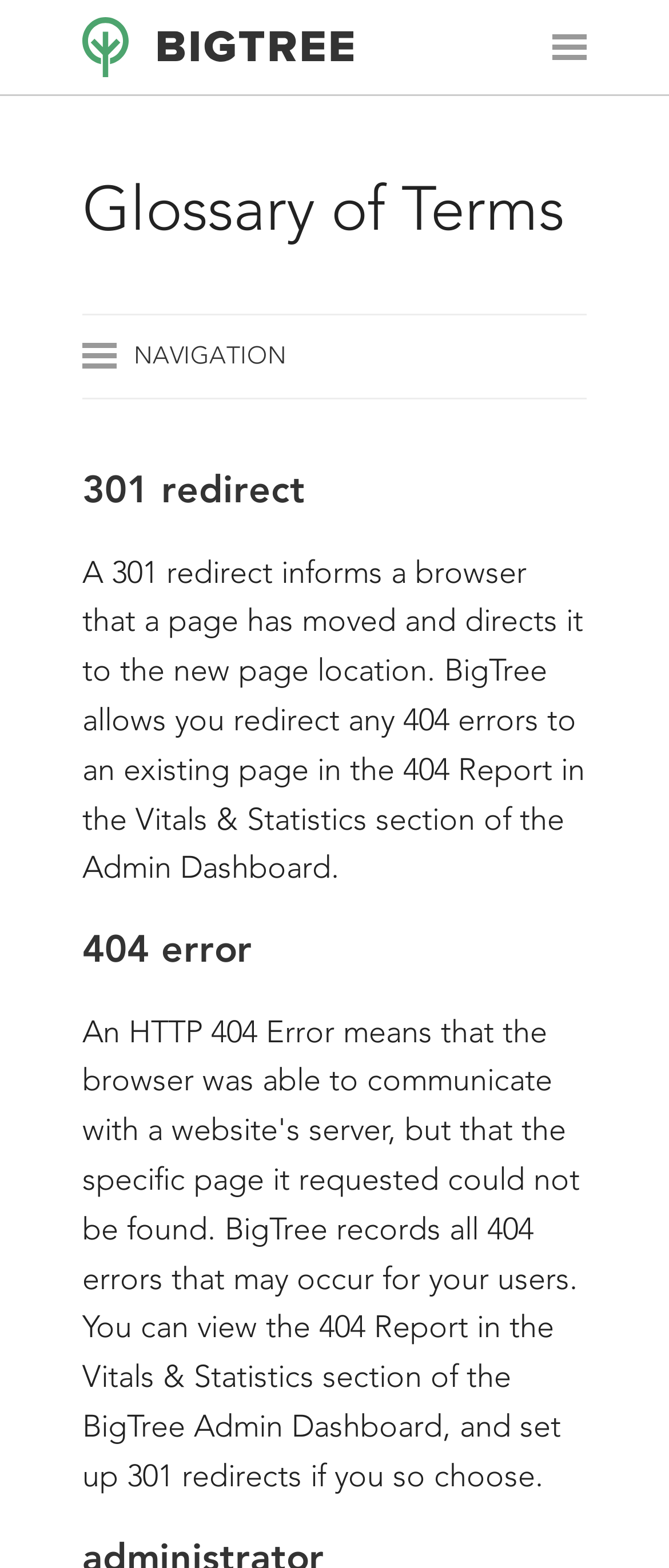What is the purpose of the 'About' link?
Provide a short answer using one word or a brief phrase based on the image.

Learn about BigTree